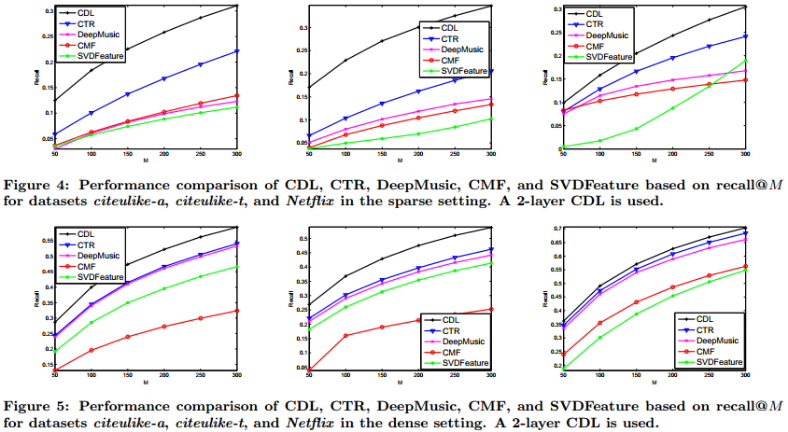Analyze the image and describe all the key elements you observe.

**Figure 4 & 5: Performance Comparison of Various Methods**

The provided graphs detail the performance comparison of different recommendation methods: CDL, CTR, DeepMusic, CMF, and SVDFature. Each graph measures the recall@M metric across multiple datasets including CiteULike-a, CiteULike-t, and Netflix, both in sparse and dense settings.

- **Top Row:** 
  - The first graph presents the recall performance in the sparse setting, showcasing a notable advantage for the CDL method, which consistently outperforms the others as the number of recommended items increases.
  - The second graph mirrors this trend, but with slightly different dataset parameters, reinforcing the efficacy of CDL in the sparse data context.

- **Bottom Row:** 
  - The third graph illustrates the recall@M results in the dense setting, where CDL maintains its lead over the competing methods. This highlights its robustness across various data density levels.
  - The fourth graph provides a close-up view of the results, confirming the superior recall of CDL compared to CTR, DeepMusic, CMF, and SVDFature under similar conditions.

These analyses contribute valuable insights into the effectiveness of CDL and its applicability in recommender systems, validating its superior performance across diverse datasets and settings.